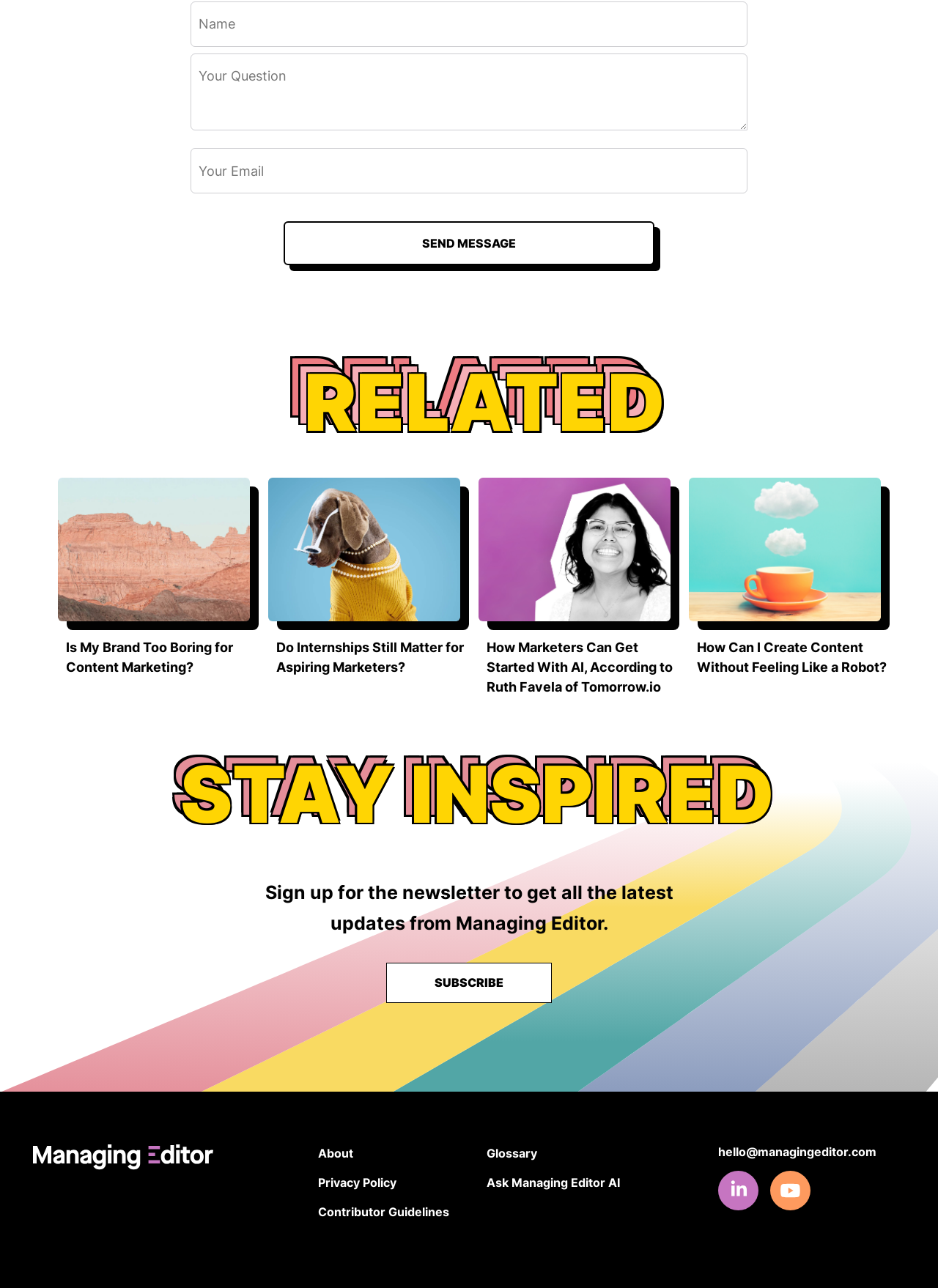Identify the bounding box coordinates of the element to click to follow this instruction: 'Subscribe to the newsletter'. Ensure the coordinates are four float values between 0 and 1, provided as [left, top, right, bottom].

[0.412, 0.748, 0.588, 0.778]